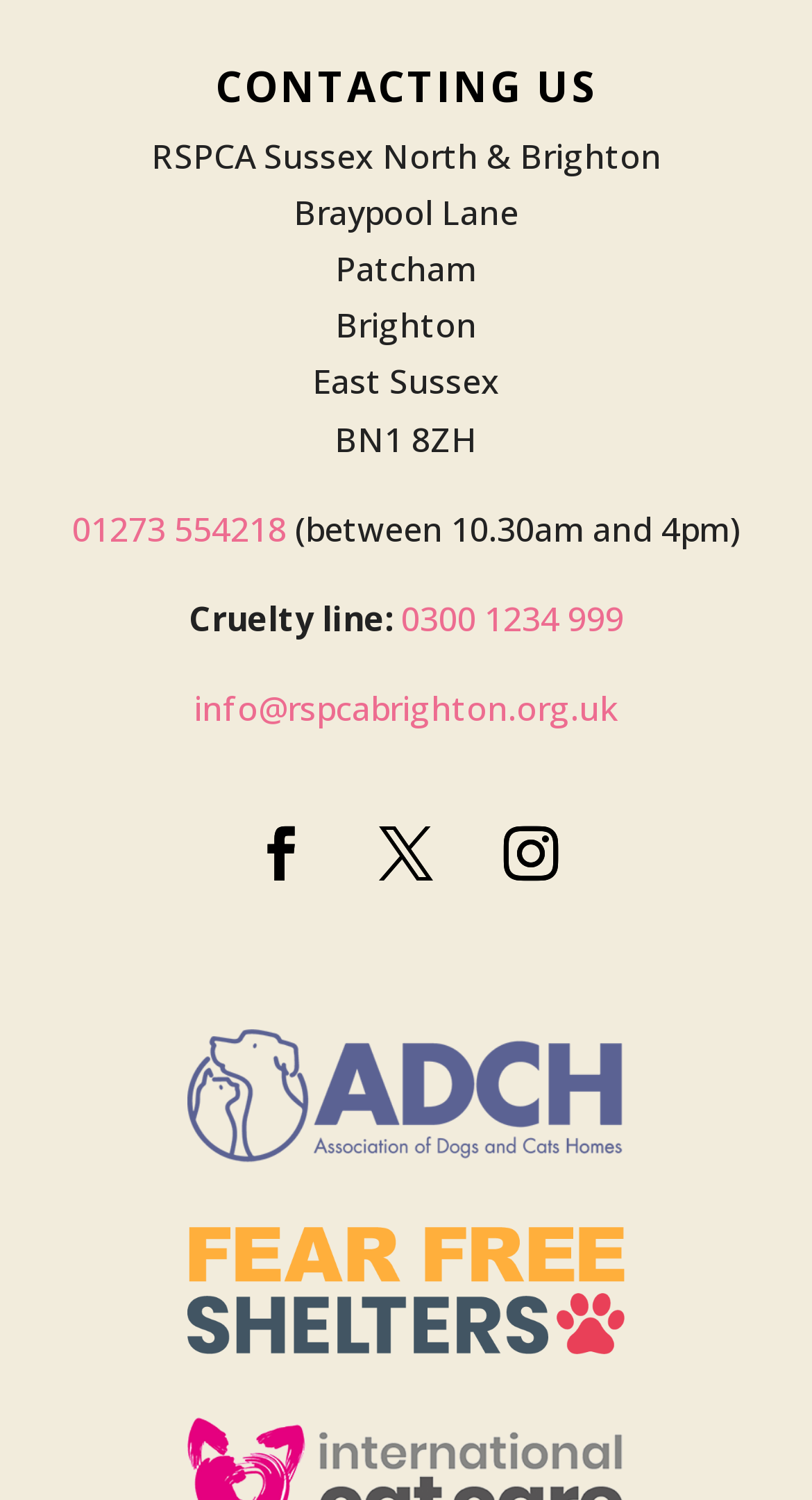What are the hours of operation?
Refer to the screenshot and answer in one word or phrase.

between 10.30am and 4pm